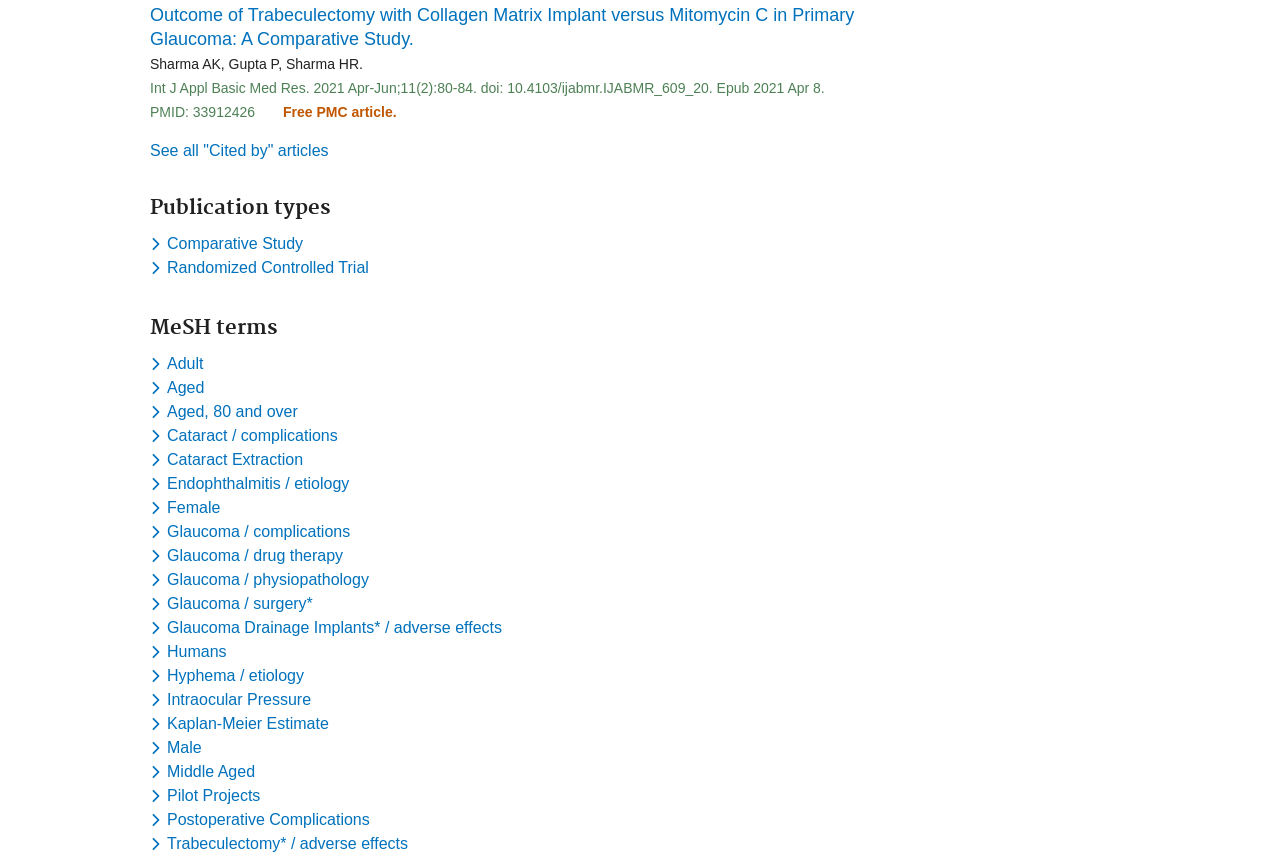Can you find the bounding box coordinates for the element that needs to be clicked to execute this instruction: "See all cited by articles"? The coordinates should be given as four float numbers between 0 and 1, i.e., [left, top, right, bottom].

[0.117, 0.166, 0.257, 0.187]